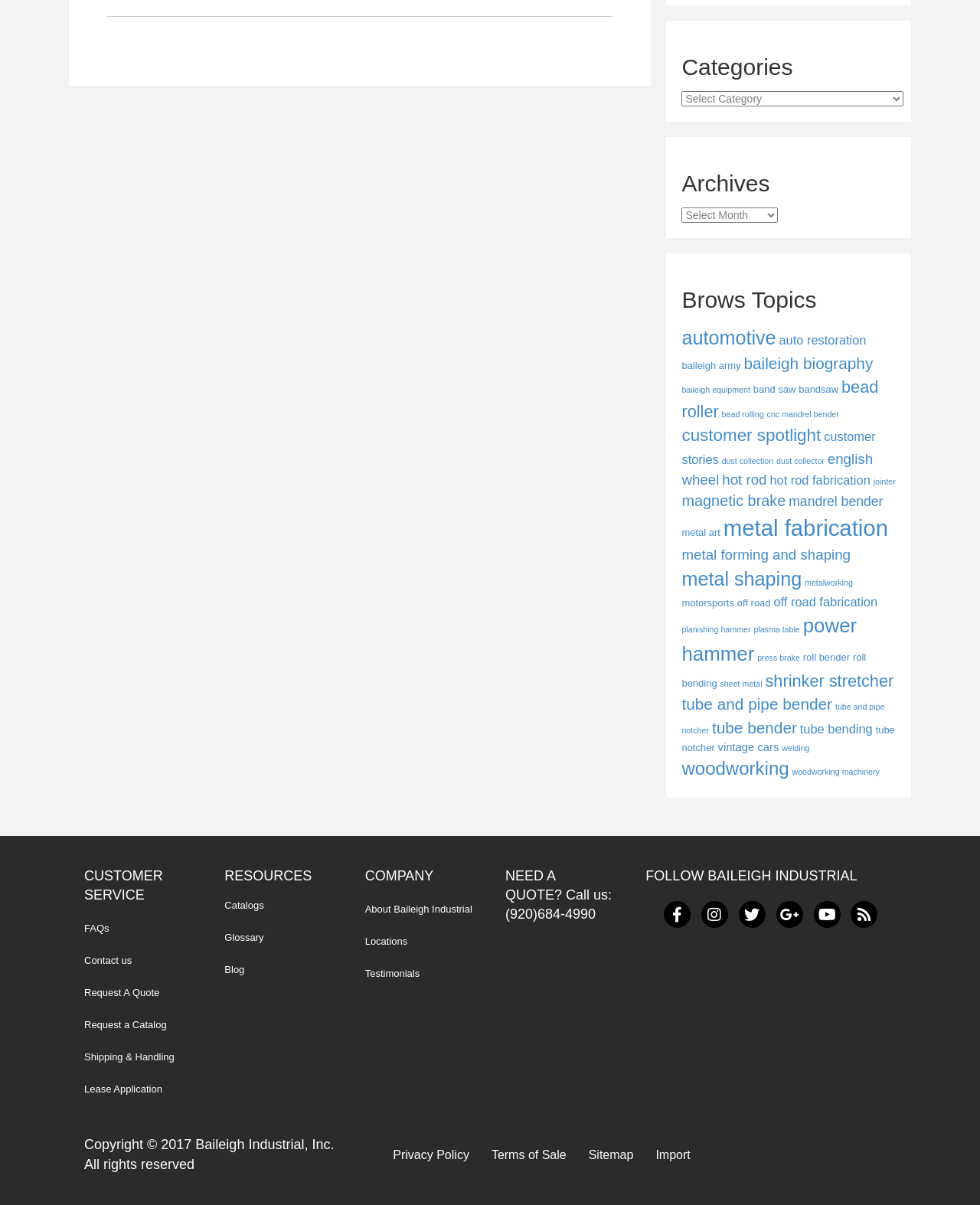Can you give a comprehensive explanation to the question given the content of the image?
How many links are in the 'CUSTOMER SERVICE' section?

I found the links 'FAQs', 'Contact us', 'Request A Quote', 'Request a Catalog', and 'Shipping & Handling' in the 'CUSTOMER SERVICE' section, which indicates that there are 5 links in this section.